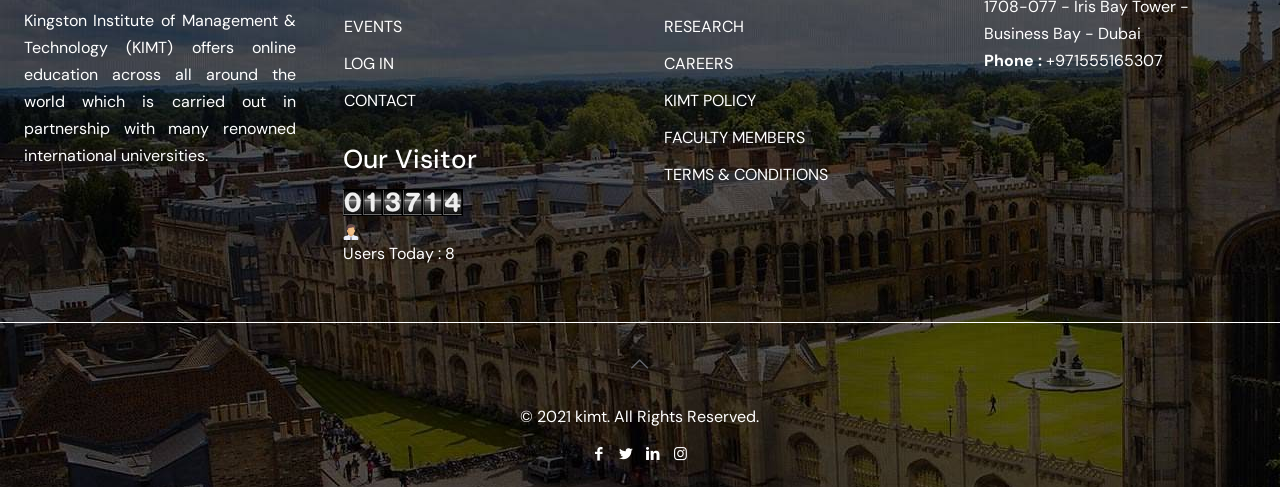Give a one-word or one-phrase response to the question:
What is the name of the institution?

Kingston Institute of Management & Technology